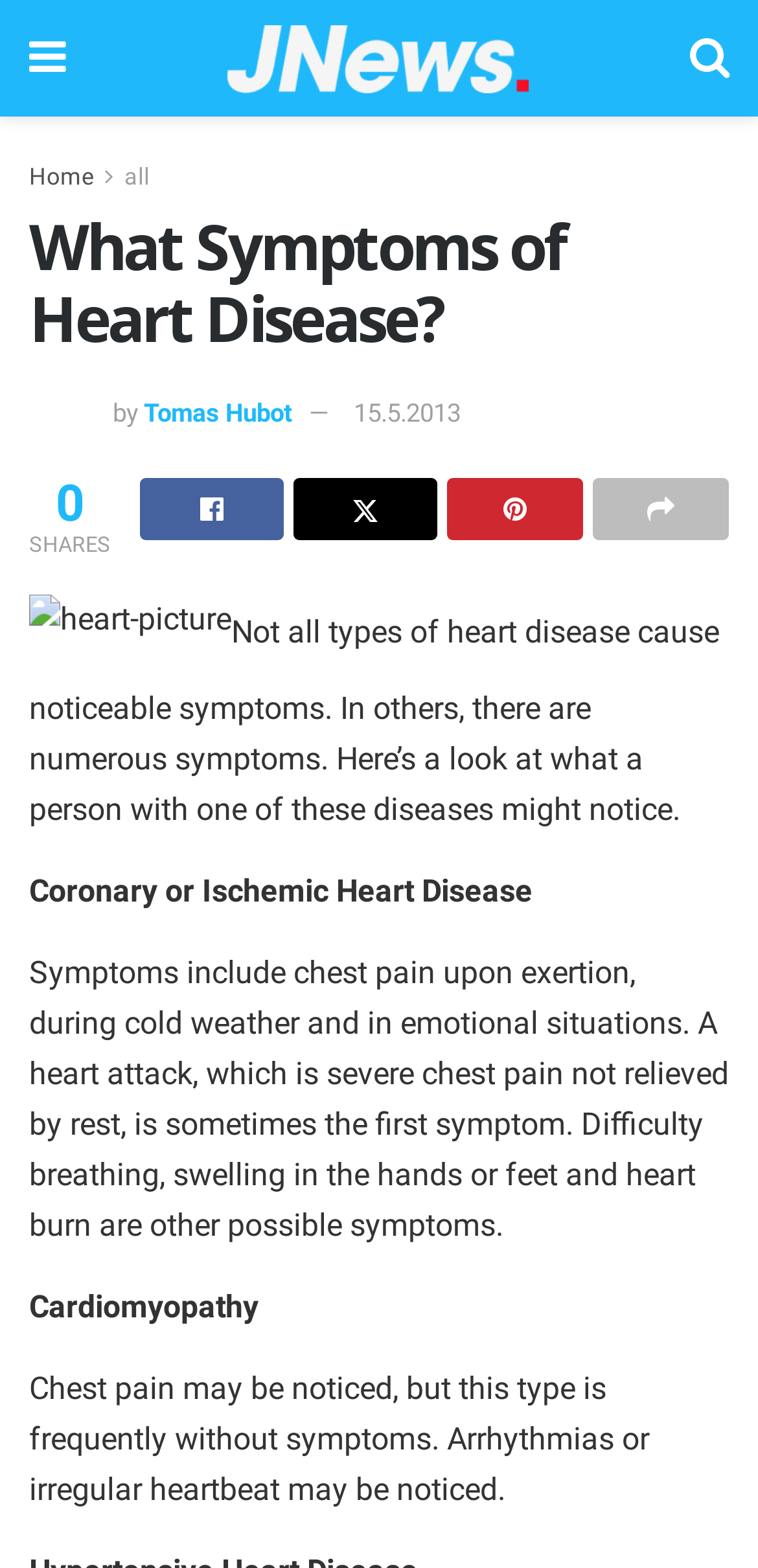Specify the bounding box coordinates of the area to click in order to follow the given instruction: "Read about Coronary or Ischemic Heart Disease."

[0.038, 0.556, 0.703, 0.58]